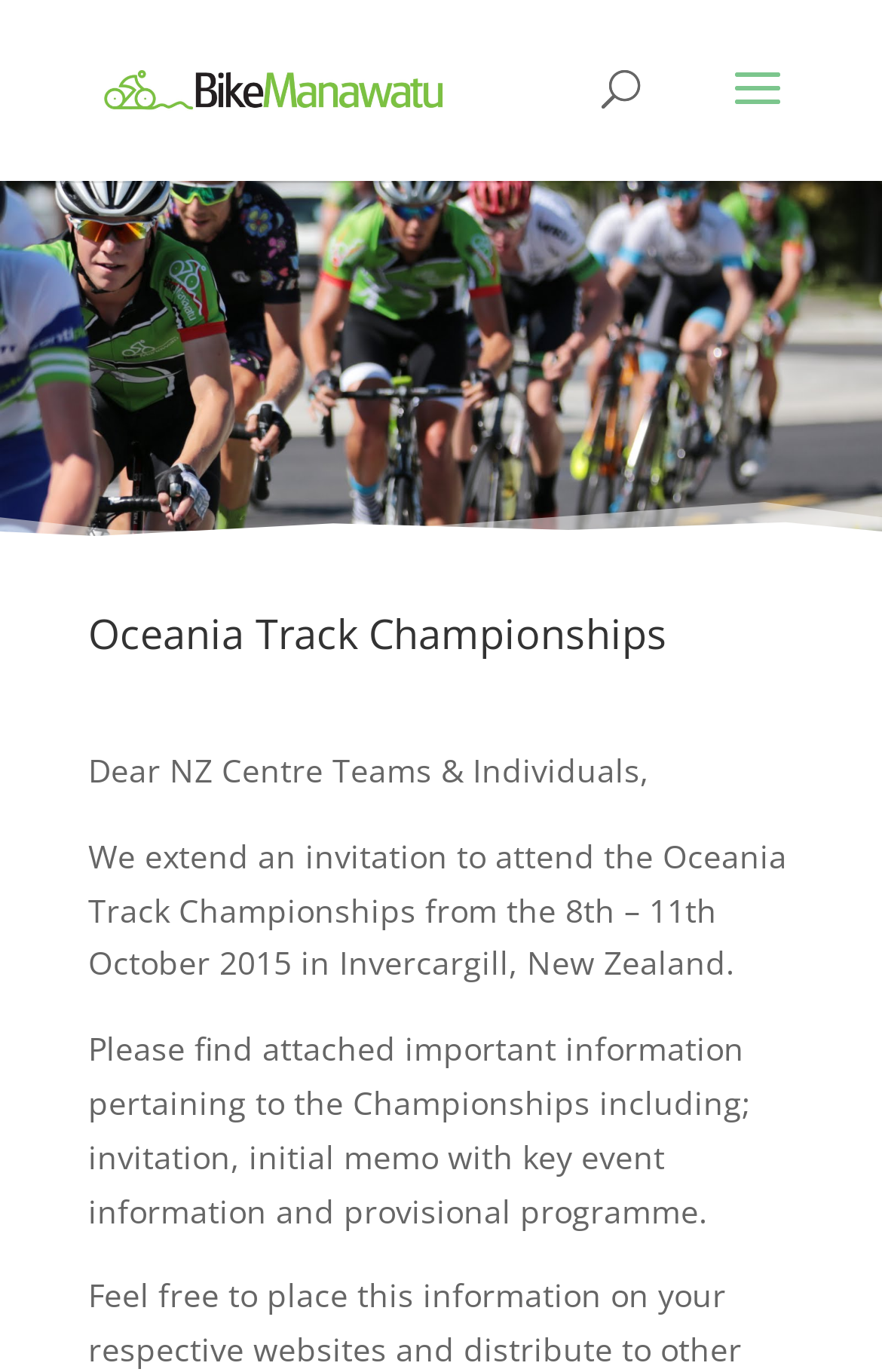What type of championships is being referred to?
Kindly offer a detailed explanation using the data available in the image.

The text mentions 'Oceania Track Championships', which indicates that the type of championships being referred to is a track championships.